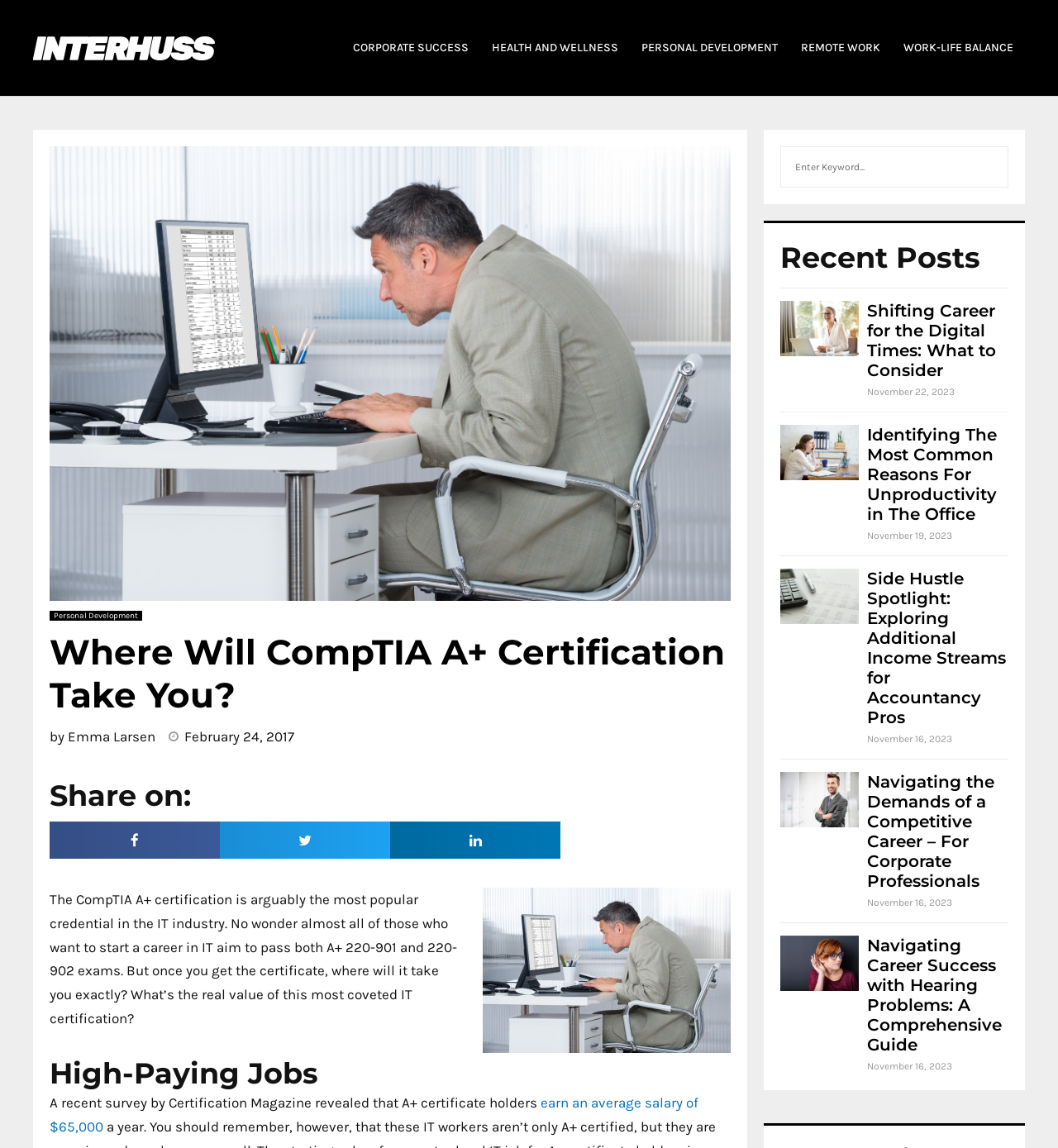What is the name of the author of the article?
Please utilize the information in the image to give a detailed response to the question.

The author's name is mentioned in the article as 'Emma Larsen' which is located below the main heading 'Where Will CompTIA A+ Certification Take You?'.